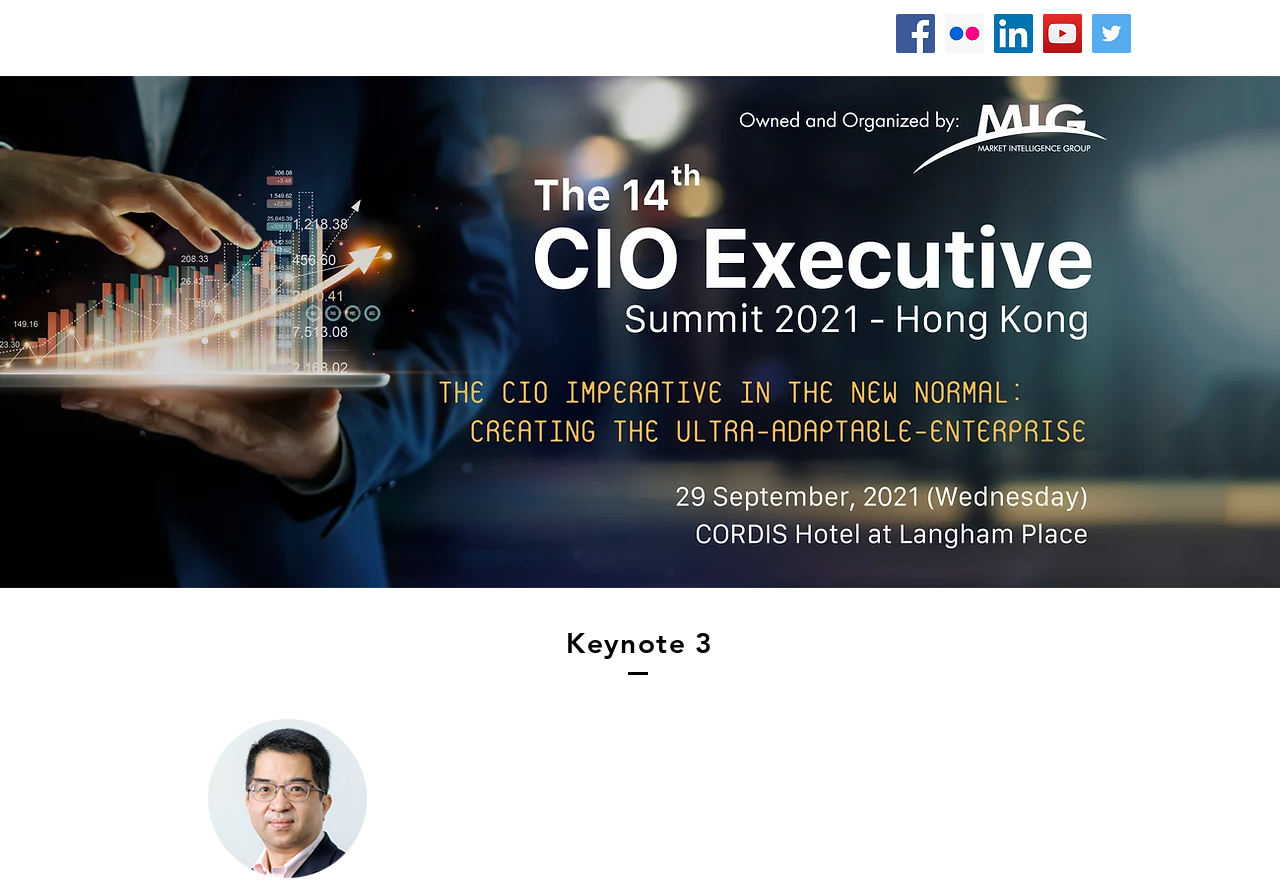Find the bounding box coordinates for the area you need to click to carry out the instruction: "Click on Home". The coordinates should be four float numbers between 0 and 1, indicated as [left, top, right, bottom].

[0.13, 0.036, 0.163, 0.056]